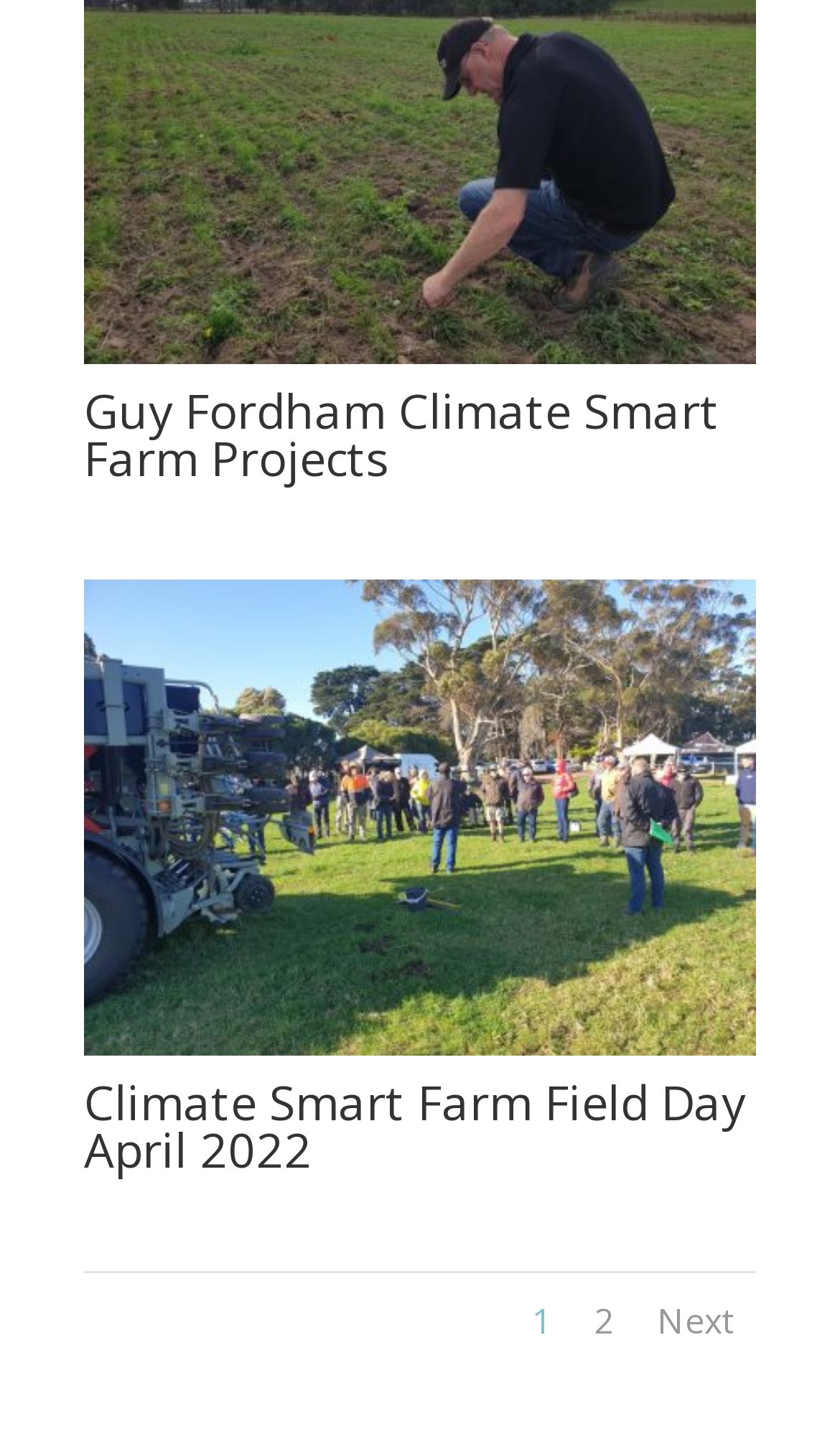Is there an image on the webpage?
Use the screenshot to answer the question with a single word or phrase.

Yes